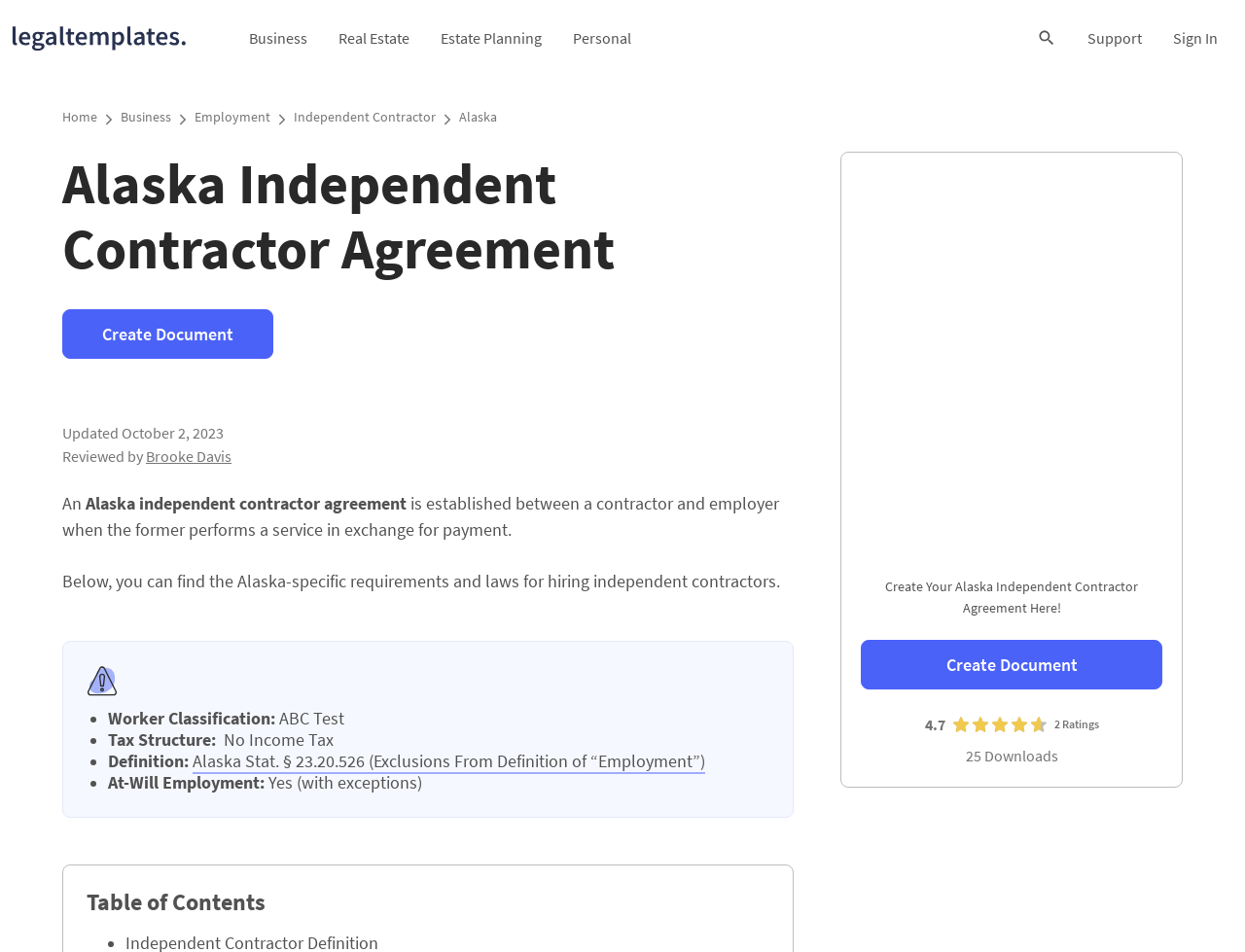Determine the bounding box coordinates of the section to be clicked to follow the instruction: "Click on the author's name". The coordinates should be given as four float numbers between 0 and 1, formatted as [left, top, right, bottom].

None